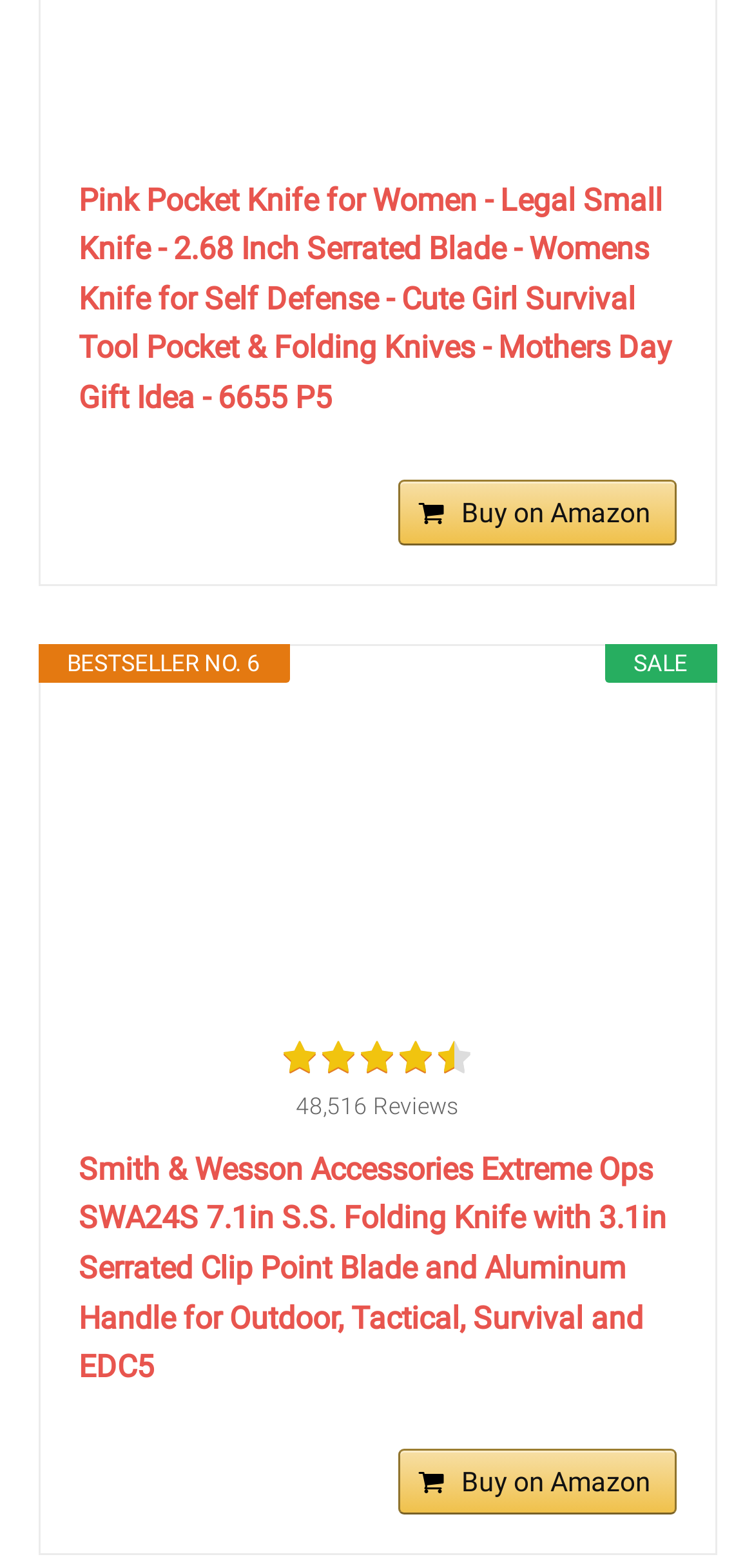Highlight the bounding box of the UI element that corresponds to this description: "title="Amazon Prime"".

[0.755, 0.898, 0.896, 0.92]